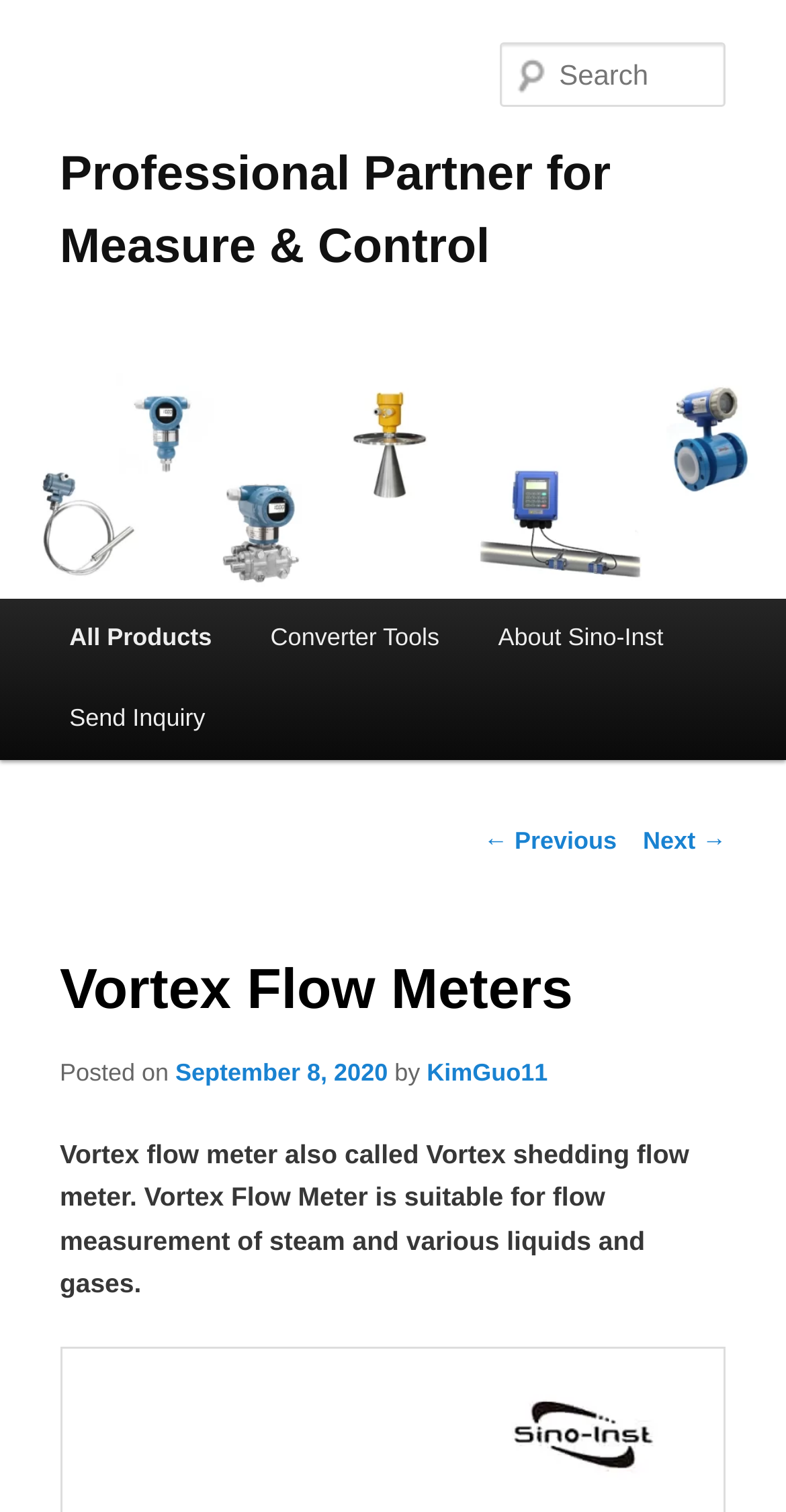Locate the bounding box coordinates of the clickable part needed for the task: "View previous post".

[0.615, 0.547, 0.785, 0.566]